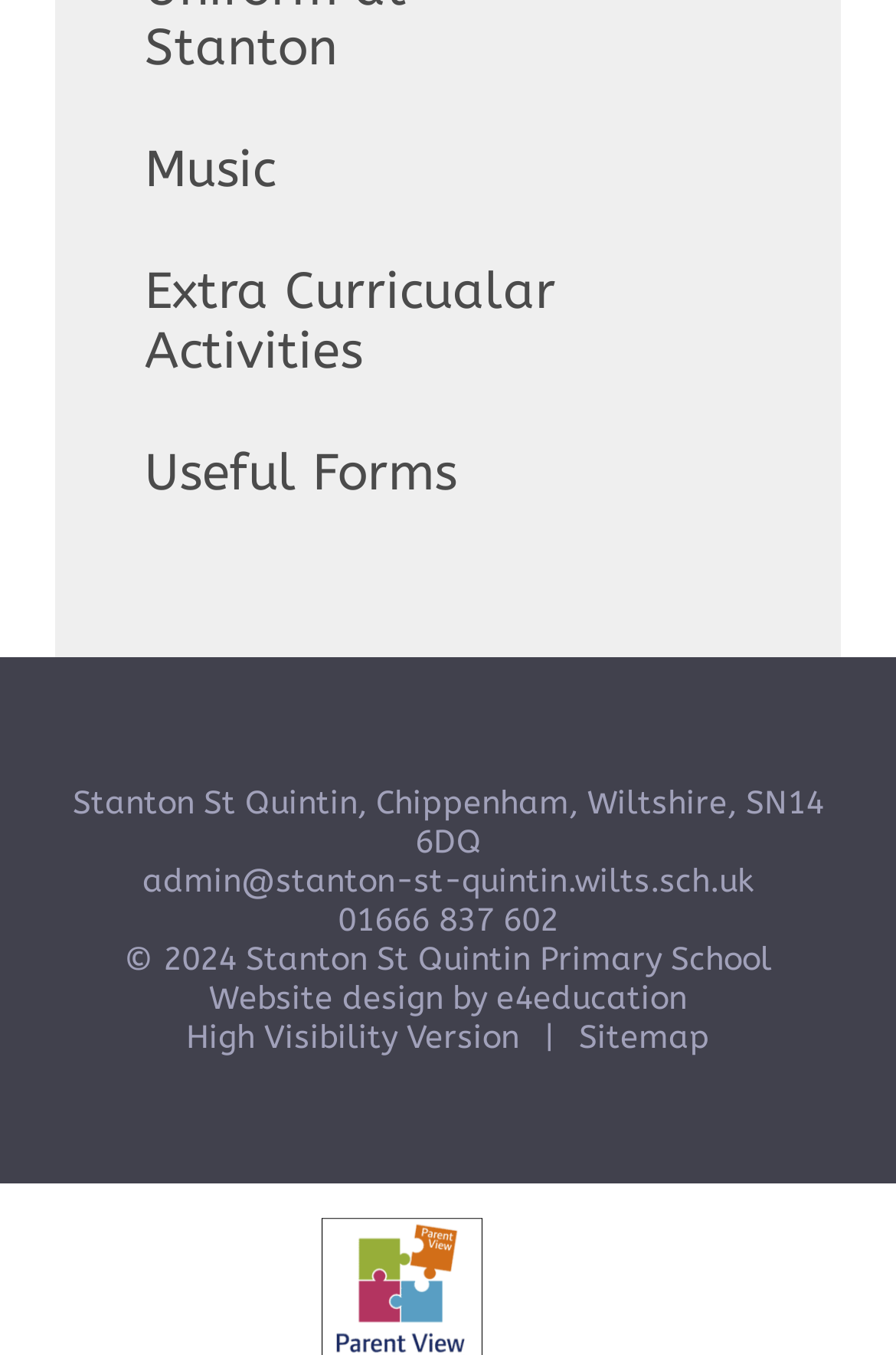Use the details in the image to answer the question thoroughly: 
What is the email address of the school administration?

I found the email address of the school administration by looking at the link element located at [0.159, 0.635, 0.841, 0.664] which contains the email address 'admin@stanton-st-quintin.wilts.sch.uk'.